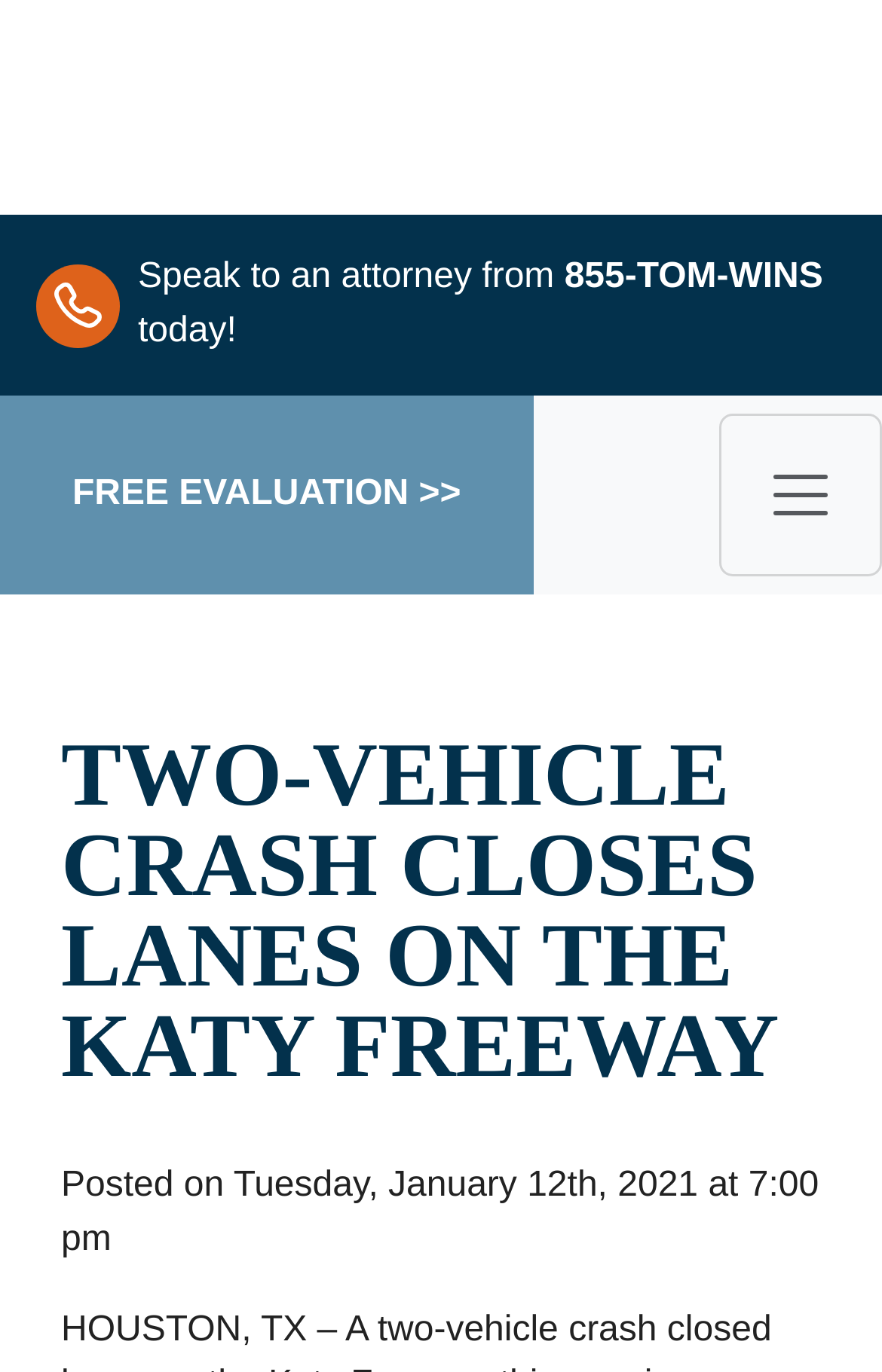Give a detailed overview of the webpage's appearance and contents.

The webpage appears to be a news article or blog post about a two-vehicle crash on the Katy Freeway. At the top left of the page, there is a logo of "Attorney Tom" with a link to the attorney's website. Below the logo, there is a small image, likely a profile picture or an icon.

To the right of the logo, there is a call-to-action section with a prompt to "Speak to an attorney from" and a phone number "855-TOM-WINS" to contact. Below this section, there is a button to toggle navigation, which is likely a menu for the website.

On the left side of the page, there is a prominent link to a "FREE EVALUATION" page. Below this link, the main content of the webpage begins with a heading that reads "TWO-VEHICLE CRASH CLOSES LANES ON THE KATY FREEWAY". The article appears to be a brief news report, with a posting date of Tuesday, January 12th, 2021, at 7:00 pm.